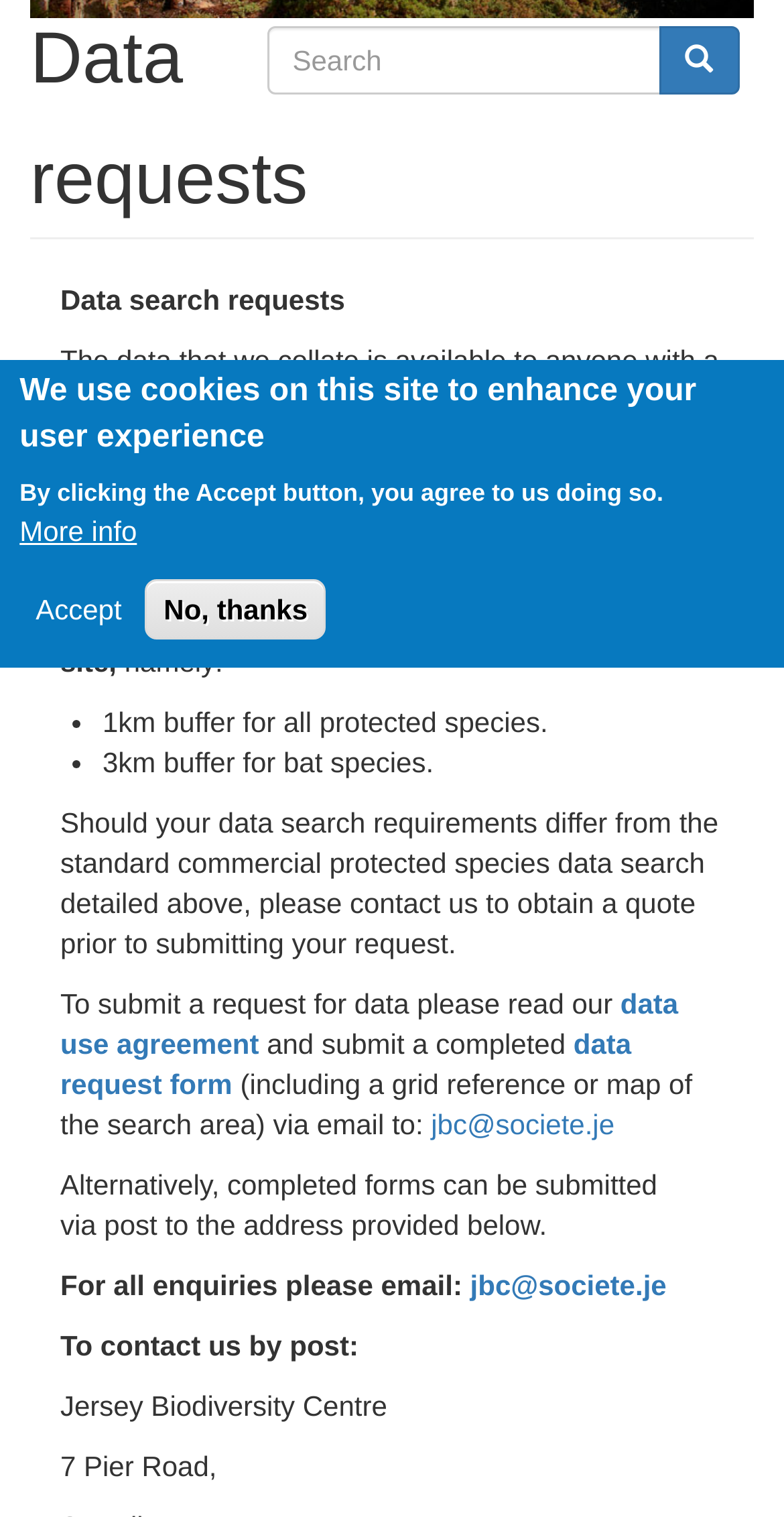Find the bounding box coordinates corresponding to the UI element with the description: "parent_node: Search name="keys" placeholder="Search"". The coordinates should be formatted as [left, top, right, bottom], with values as floats between 0 and 1.

[0.34, 0.017, 0.842, 0.062]